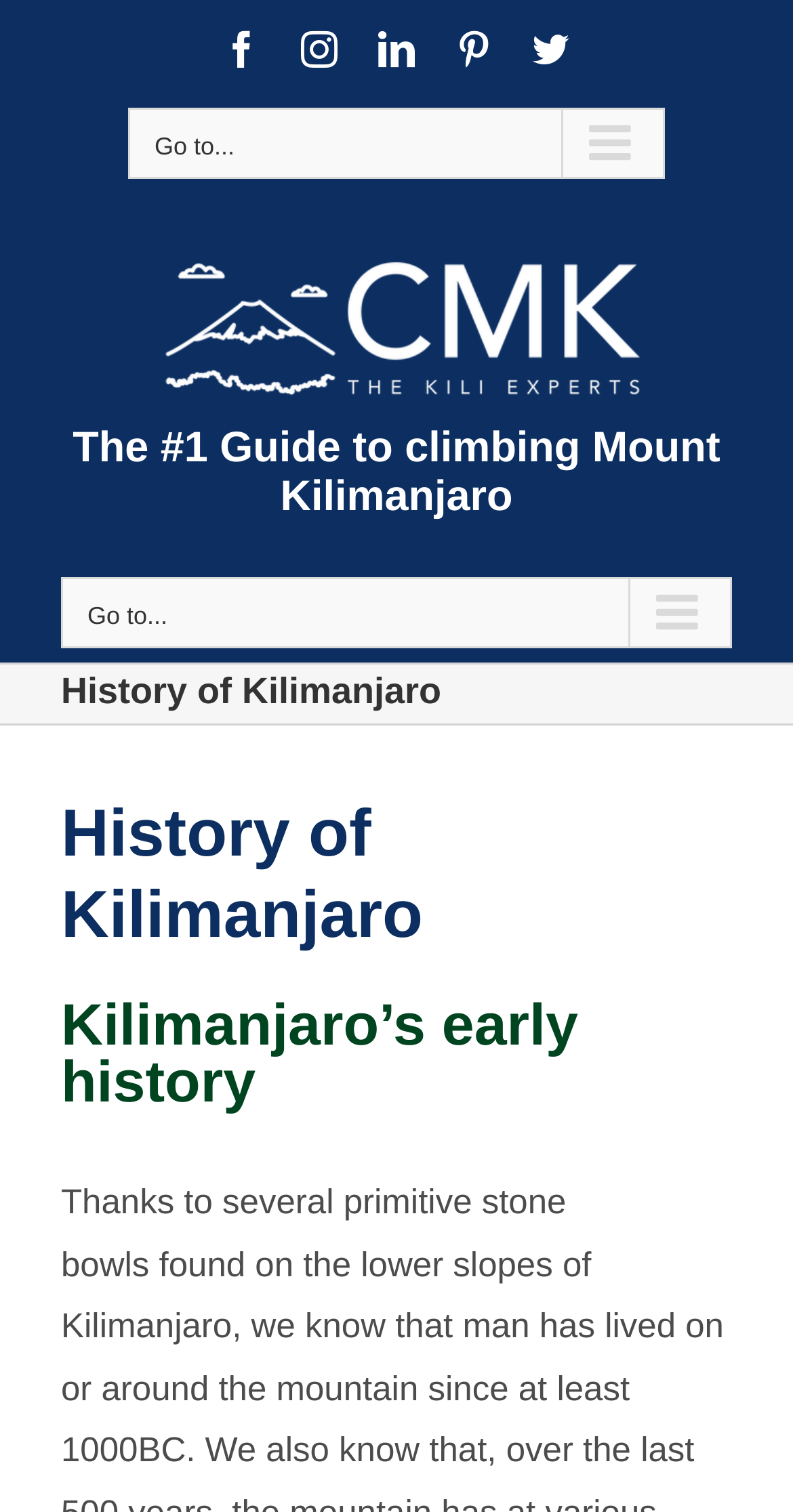Is there a 'Go to Top' button?
Answer the question with a single word or phrase, referring to the image.

Yes